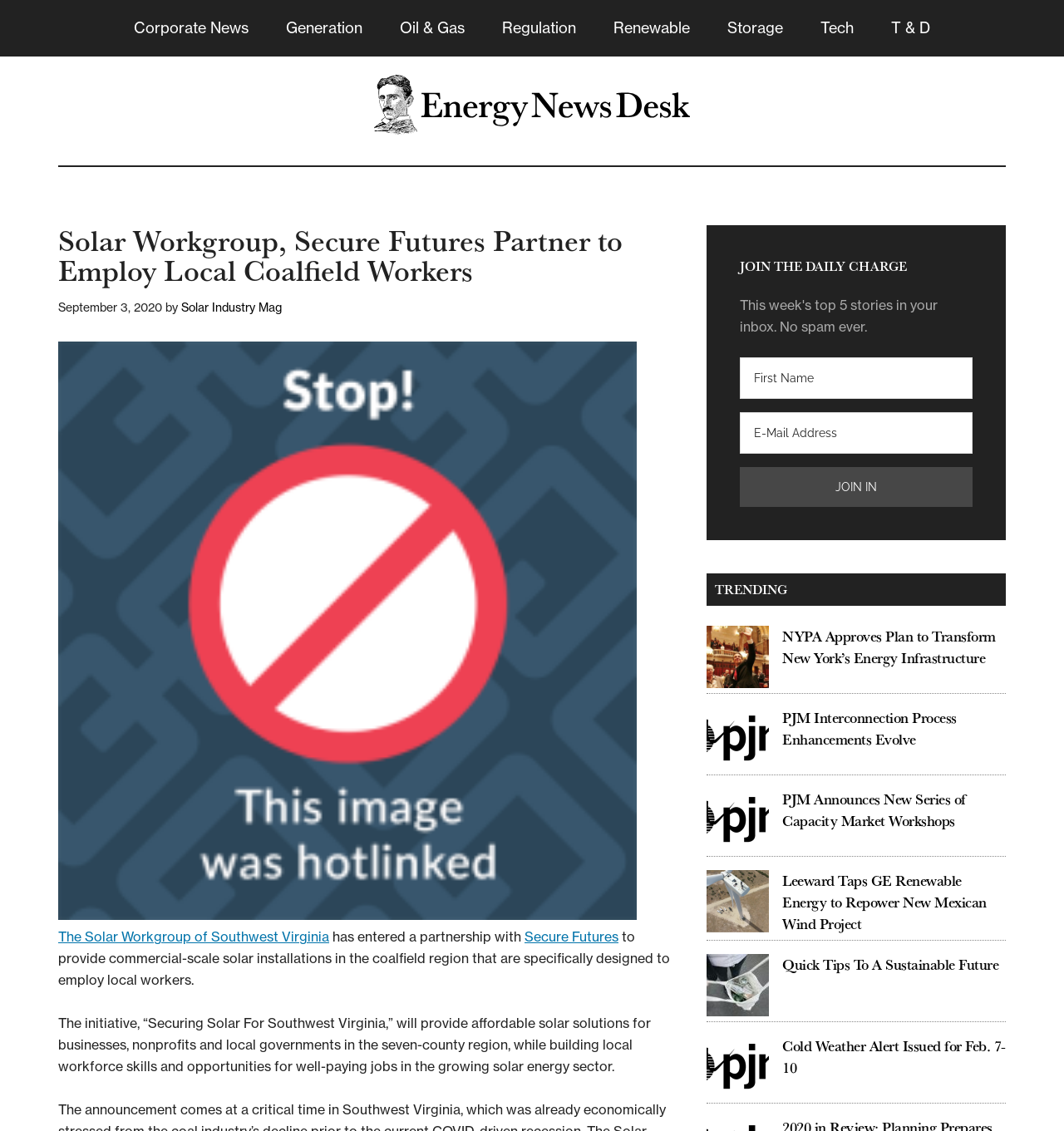How many links are in the main navigation?
Please provide a single word or phrase answer based on the image.

9